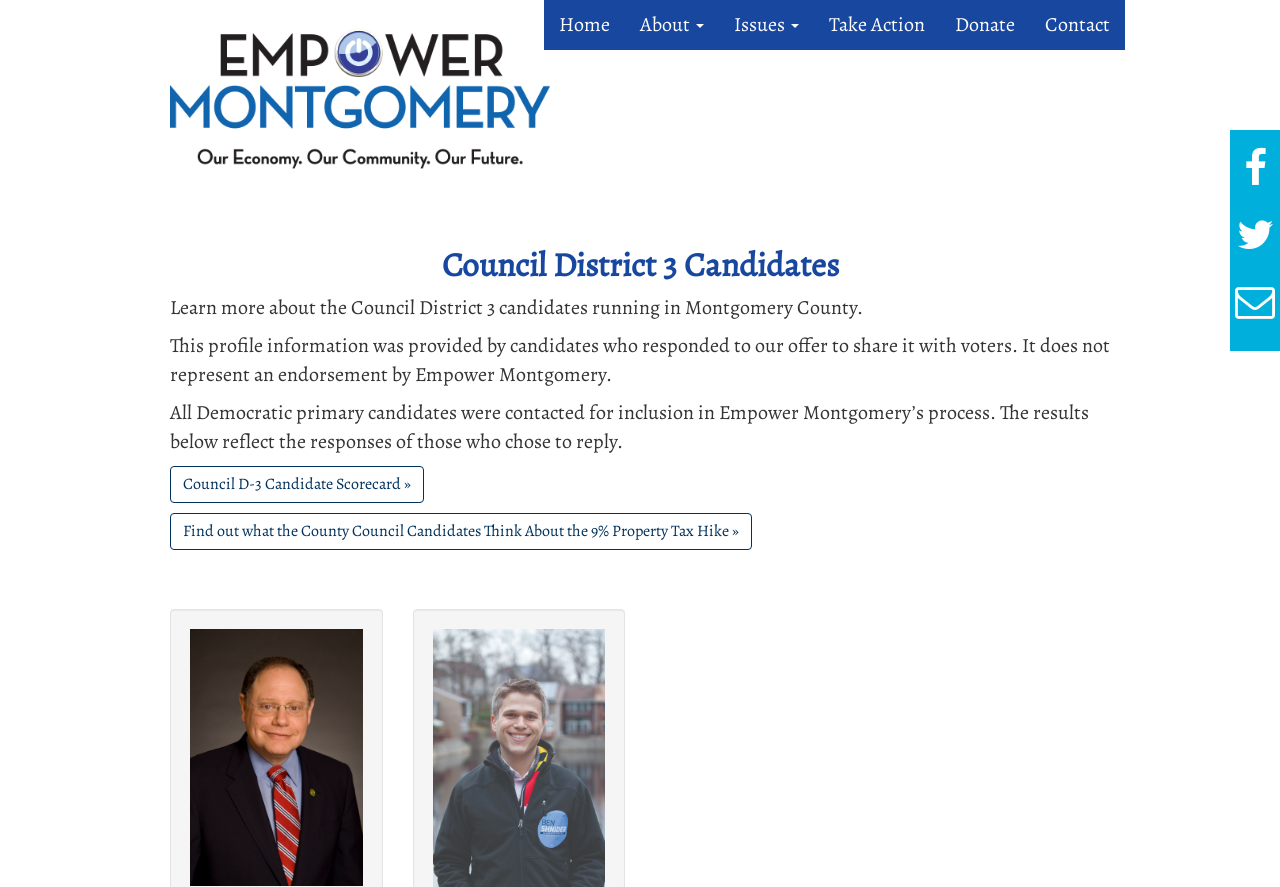Using the elements shown in the image, answer the question comprehensively: What is the purpose of the webpage?

The webpage has a heading 'Council District 3 Candidates' and provides information about the candidates, including their profiles and scorecards, which suggests that the purpose of the webpage is to provide information about Council District 3 candidates.